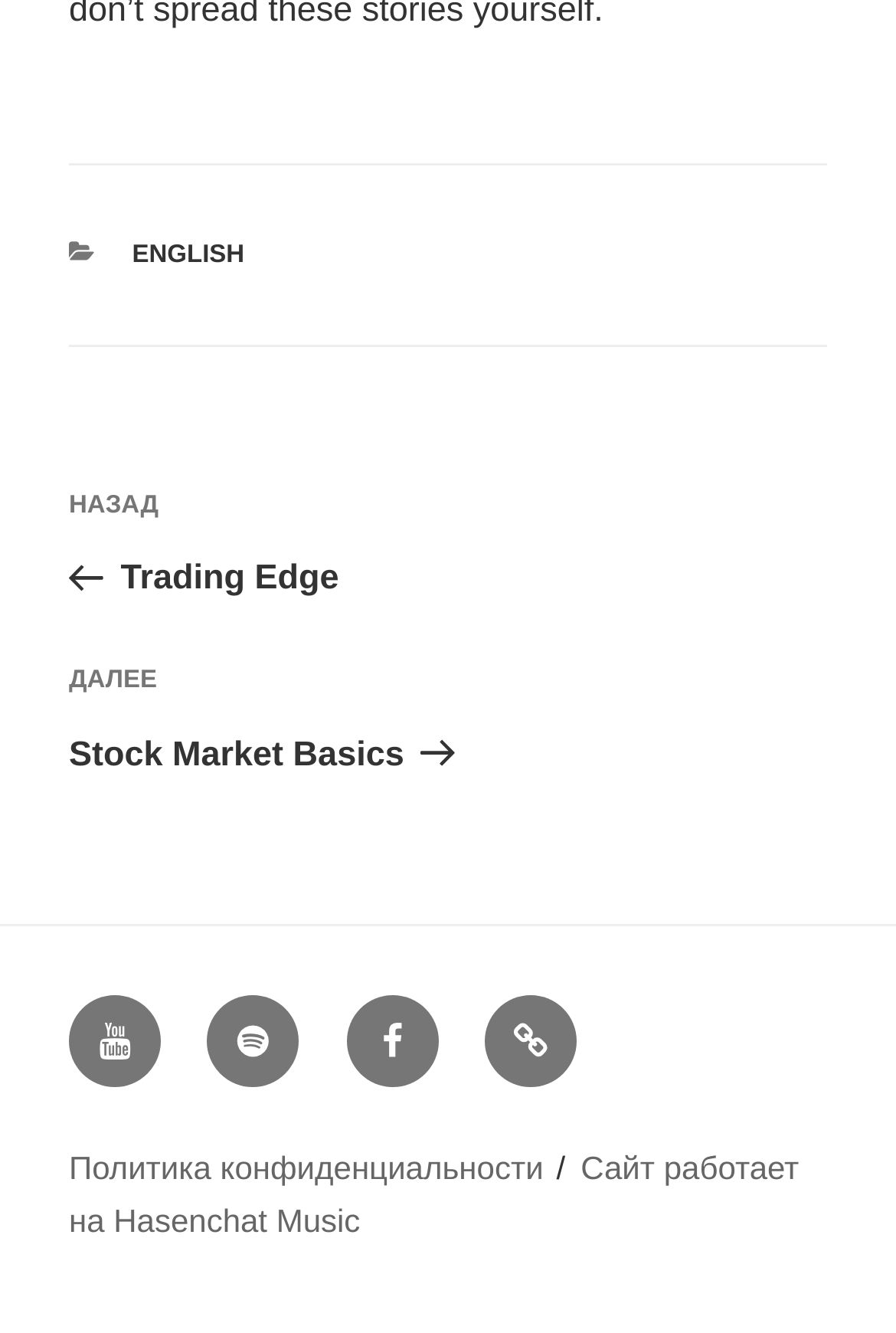Locate the bounding box coordinates of the area to click to fulfill this instruction: "Check the privacy policy". The bounding box should be presented as four float numbers between 0 and 1, in the order [left, top, right, bottom].

[0.077, 0.861, 0.607, 0.889]